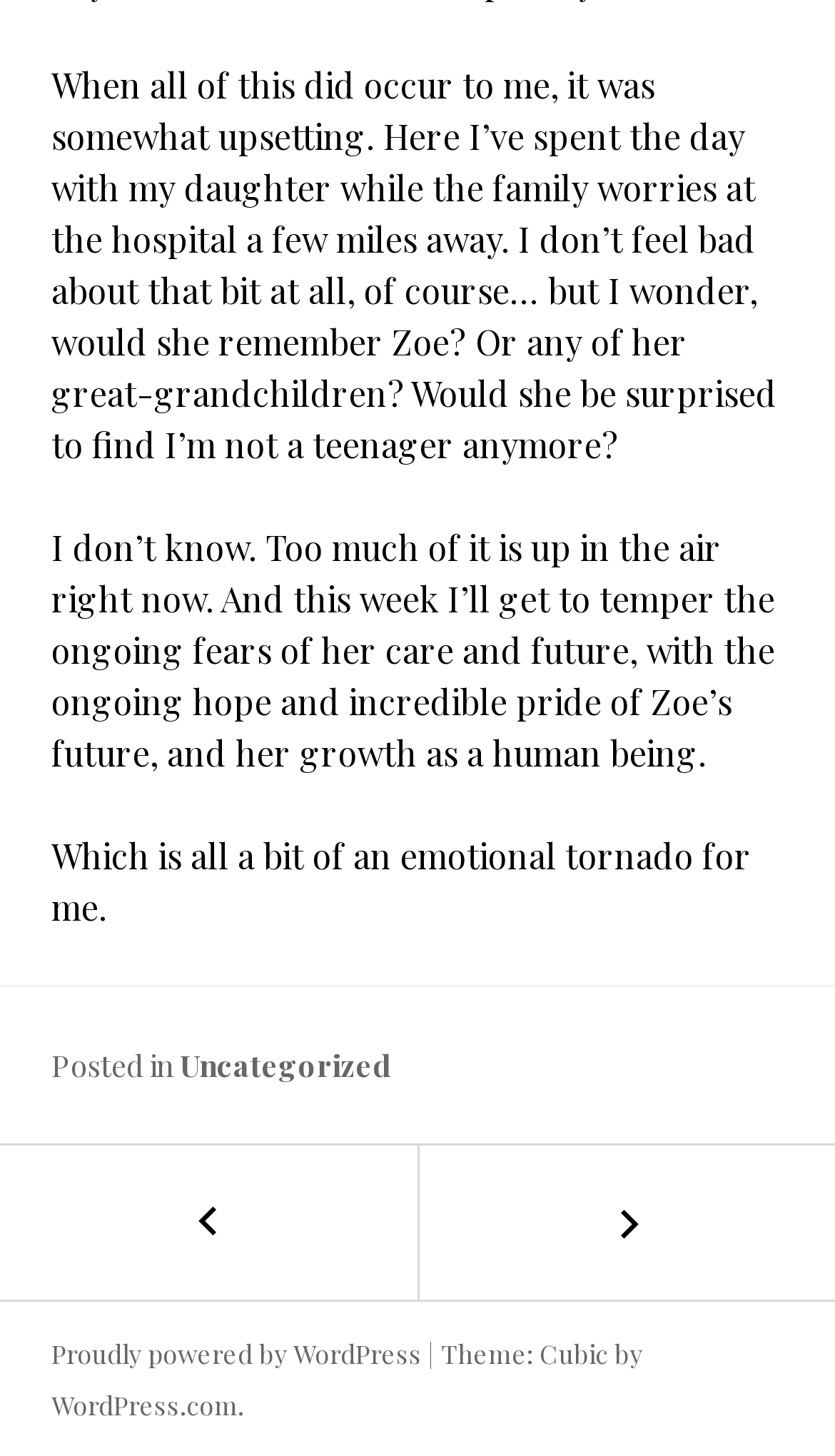Please provide a comprehensive answer to the question based on the screenshot: What is the theme of this website?

The footer of the website mentions 'Theme: Cubic by WordPress.com', indicating that the website is using the Cubic theme.